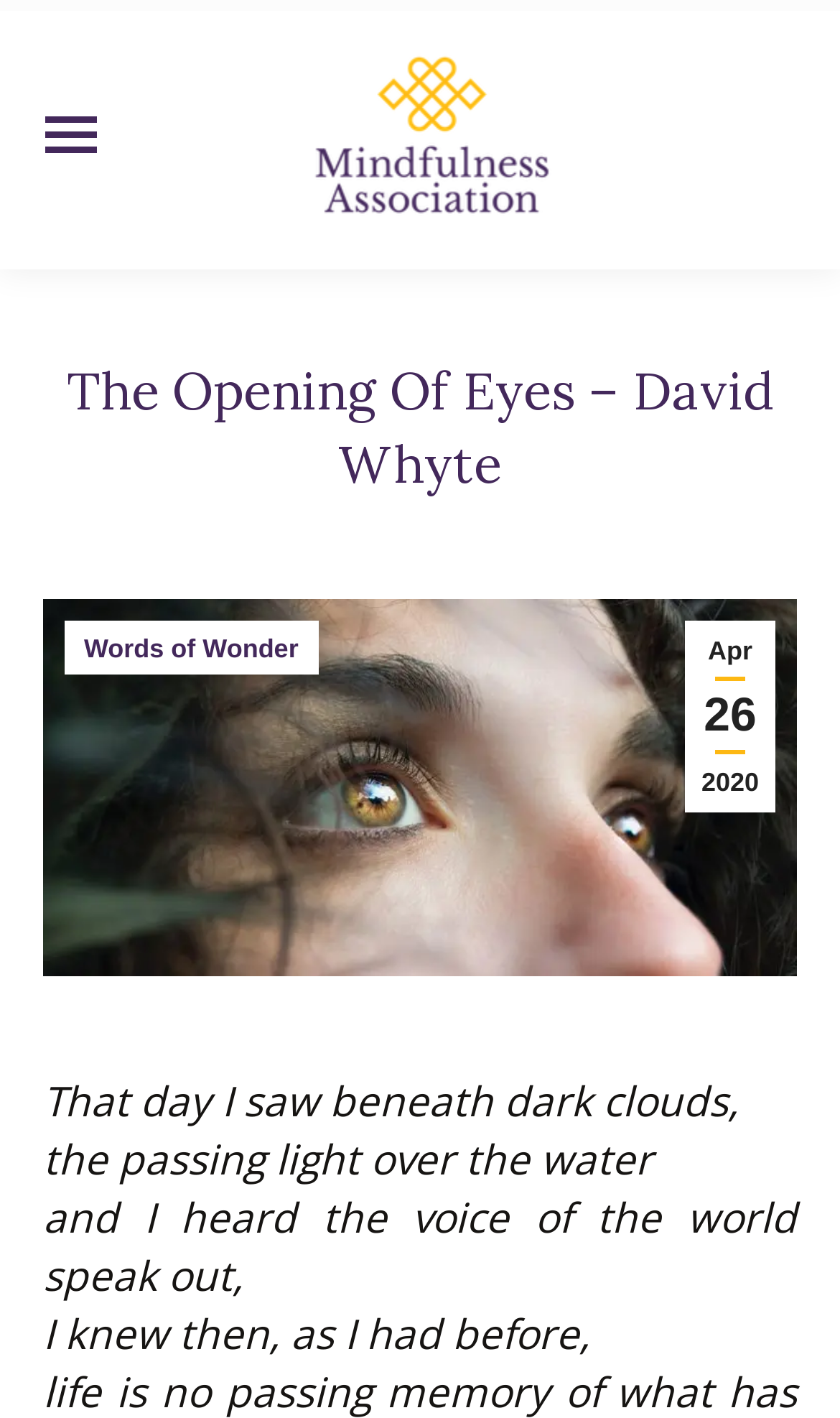What is the name of the poem?
Please use the image to provide a one-word or short phrase answer.

The Opening Of Eyes